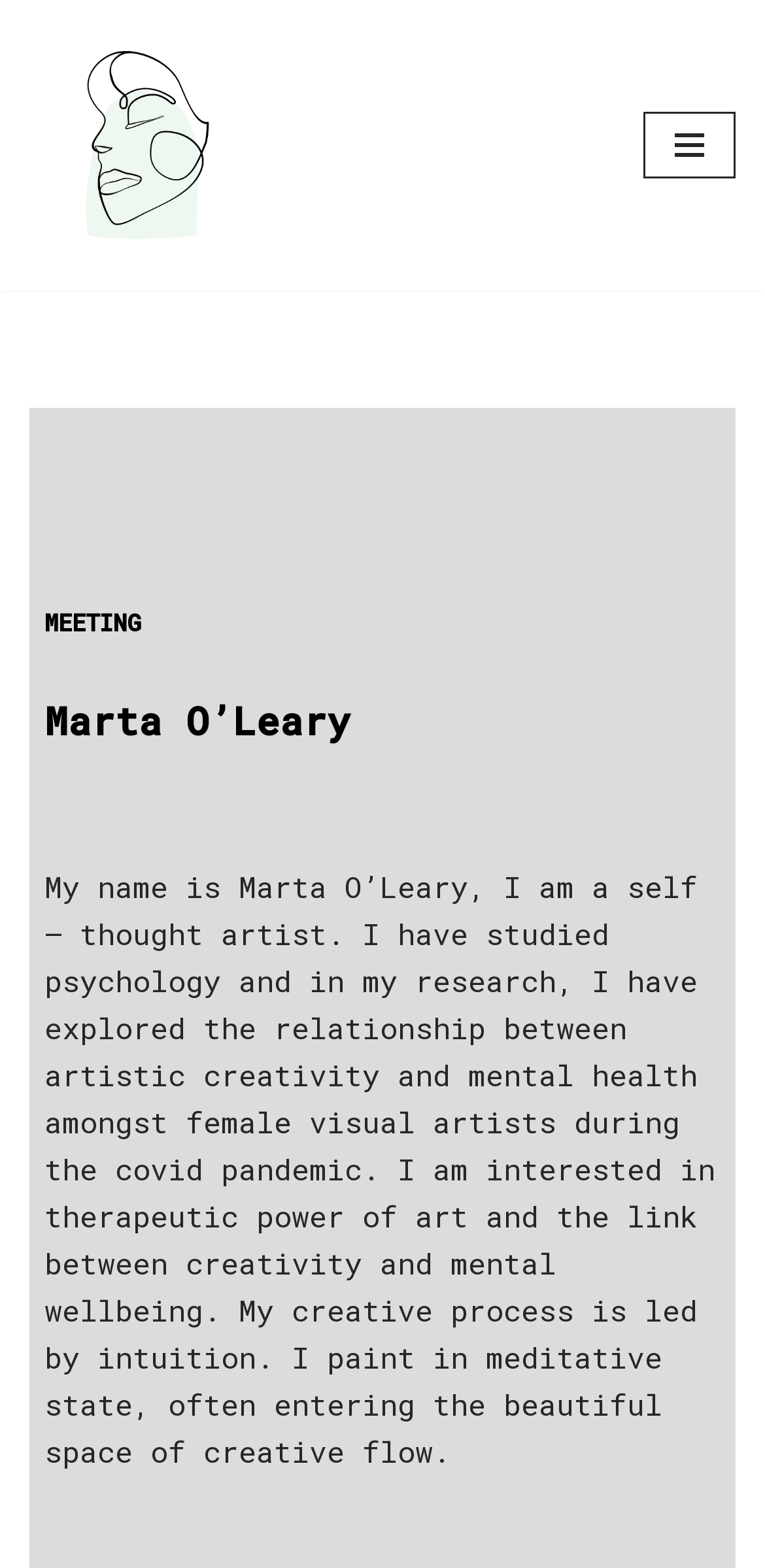Specify the bounding box coordinates (top-left x, top-left y, bottom-right x, bottom-right y) of the UI element in the screenshot that matches this description: Navigation Menu

[0.841, 0.071, 0.962, 0.114]